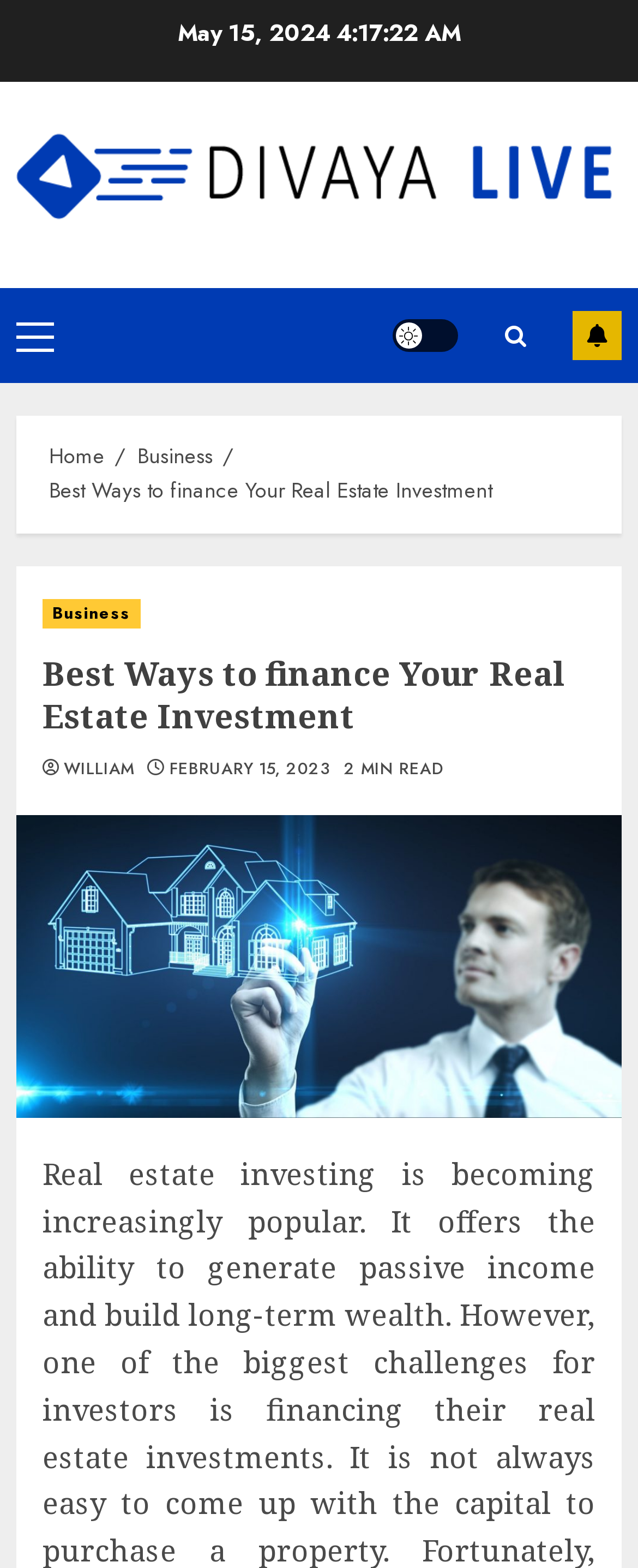Determine the primary headline of the webpage.

Best Ways to finance Your Real Estate Investment